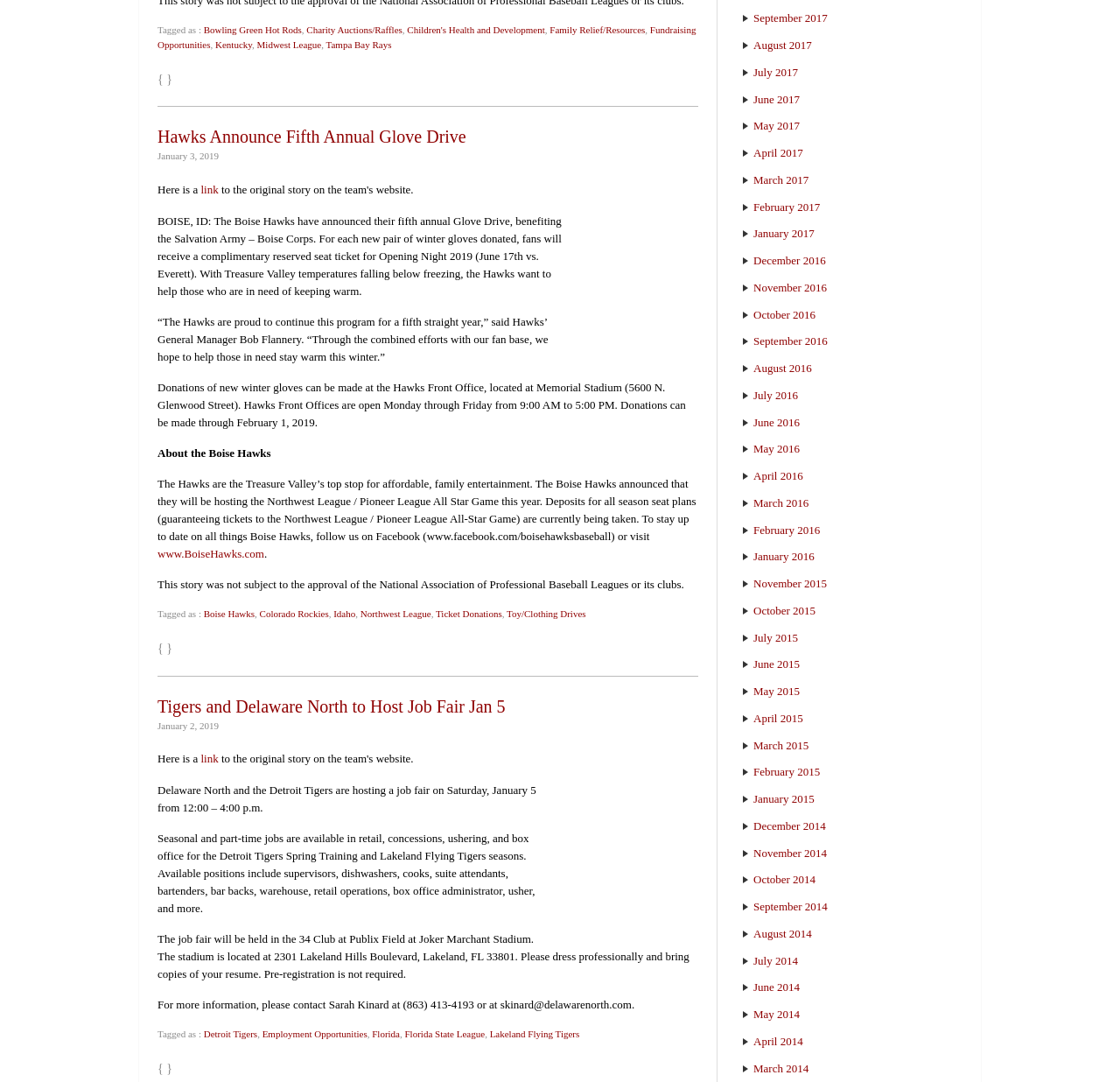Please locate the bounding box coordinates of the region I need to click to follow this instruction: "Read the article 'Hawks Announce Fifth Annual Glove Drive'".

[0.141, 0.115, 0.623, 0.641]